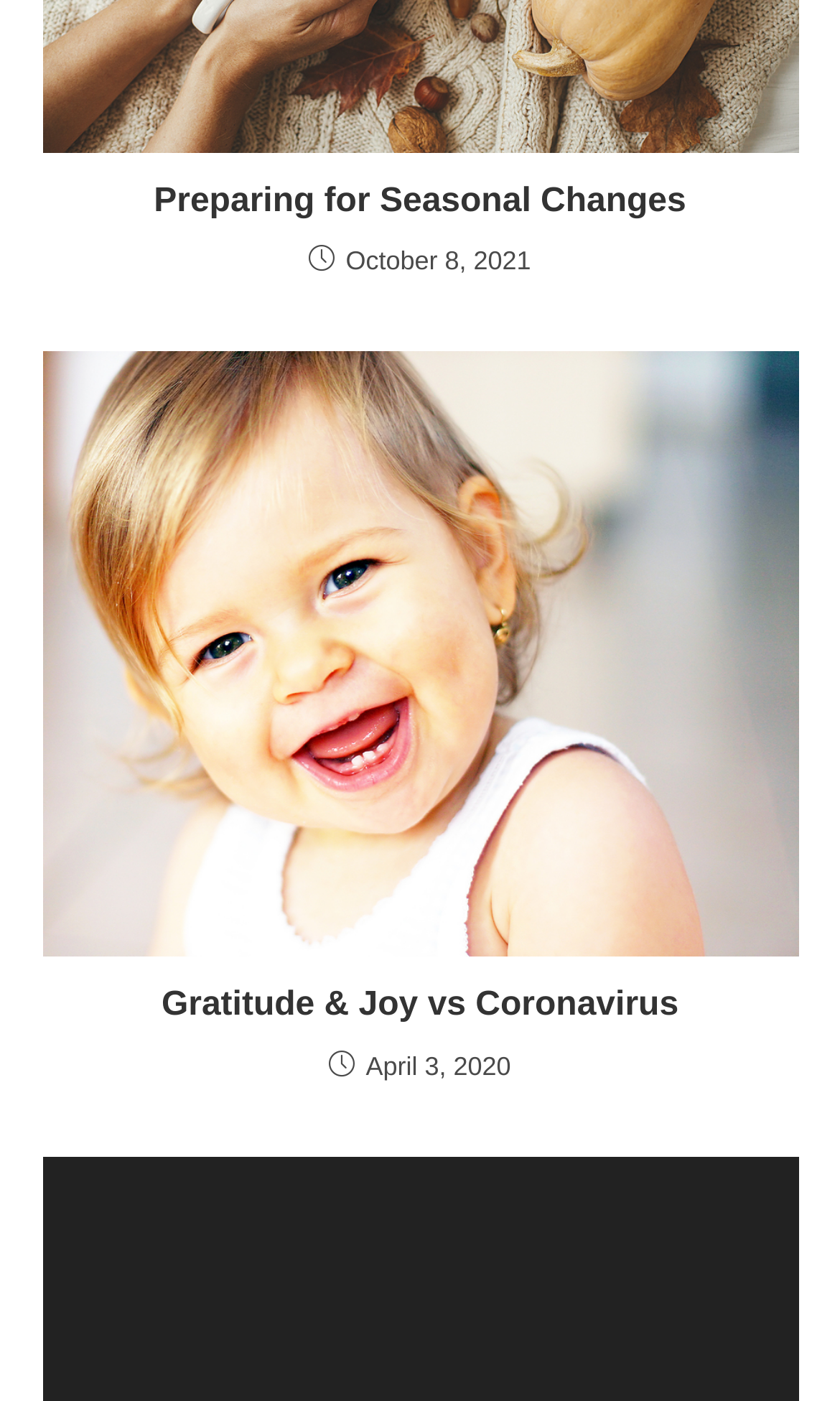Refer to the element description Preparing for Seasonal Changes and identify the corresponding bounding box in the screenshot. Format the coordinates as (top-left x, top-left y, bottom-right x, bottom-right y) with values in the range of 0 to 1.

[0.081, 0.127, 0.919, 0.161]